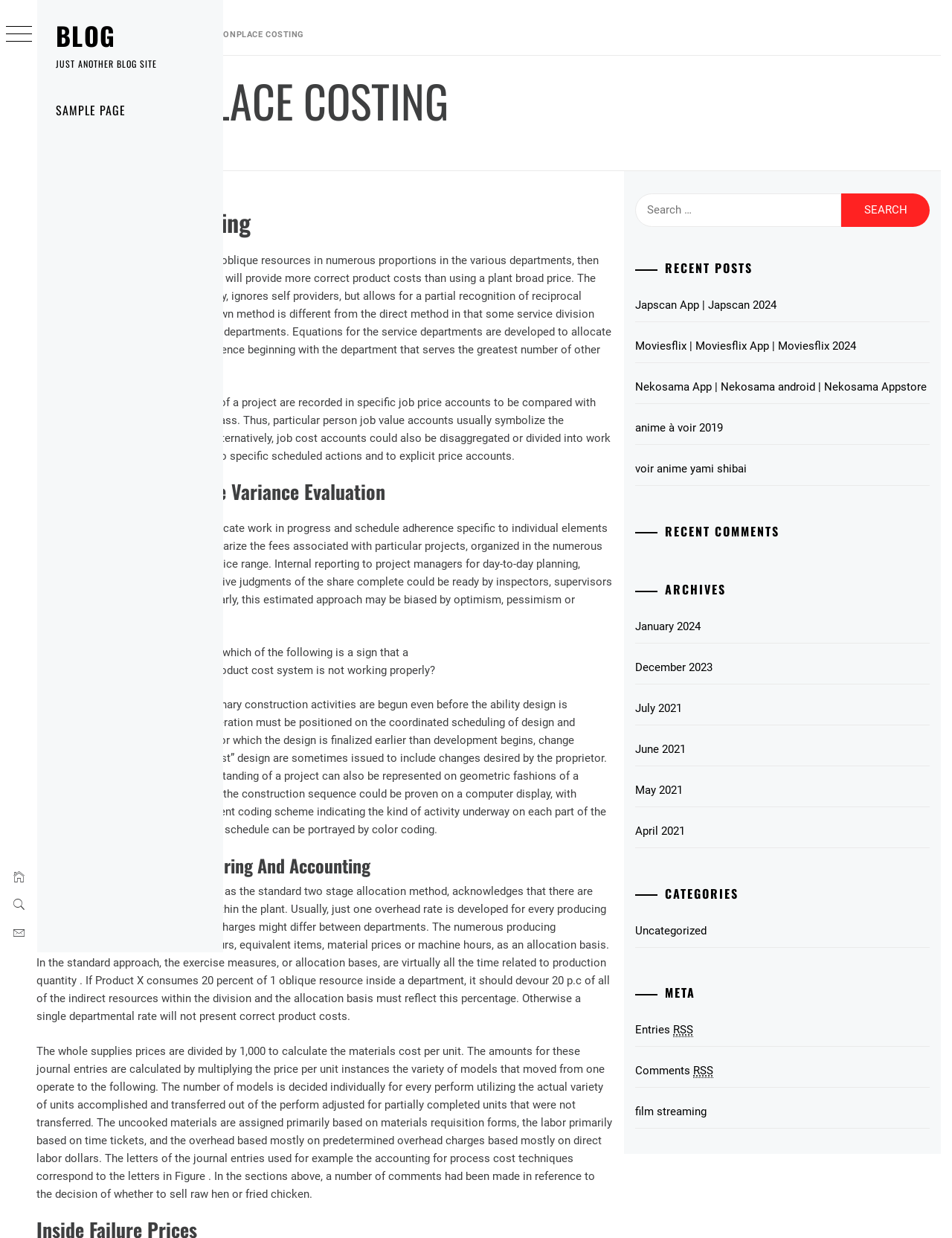Please predict the bounding box coordinates of the element's region where a click is necessary to complete the following instruction: "View the 'RECENT POSTS'". The coordinates should be represented by four float numbers between 0 and 1, i.e., [left, top, right, bottom].

[0.74, 0.212, 0.977, 0.221]